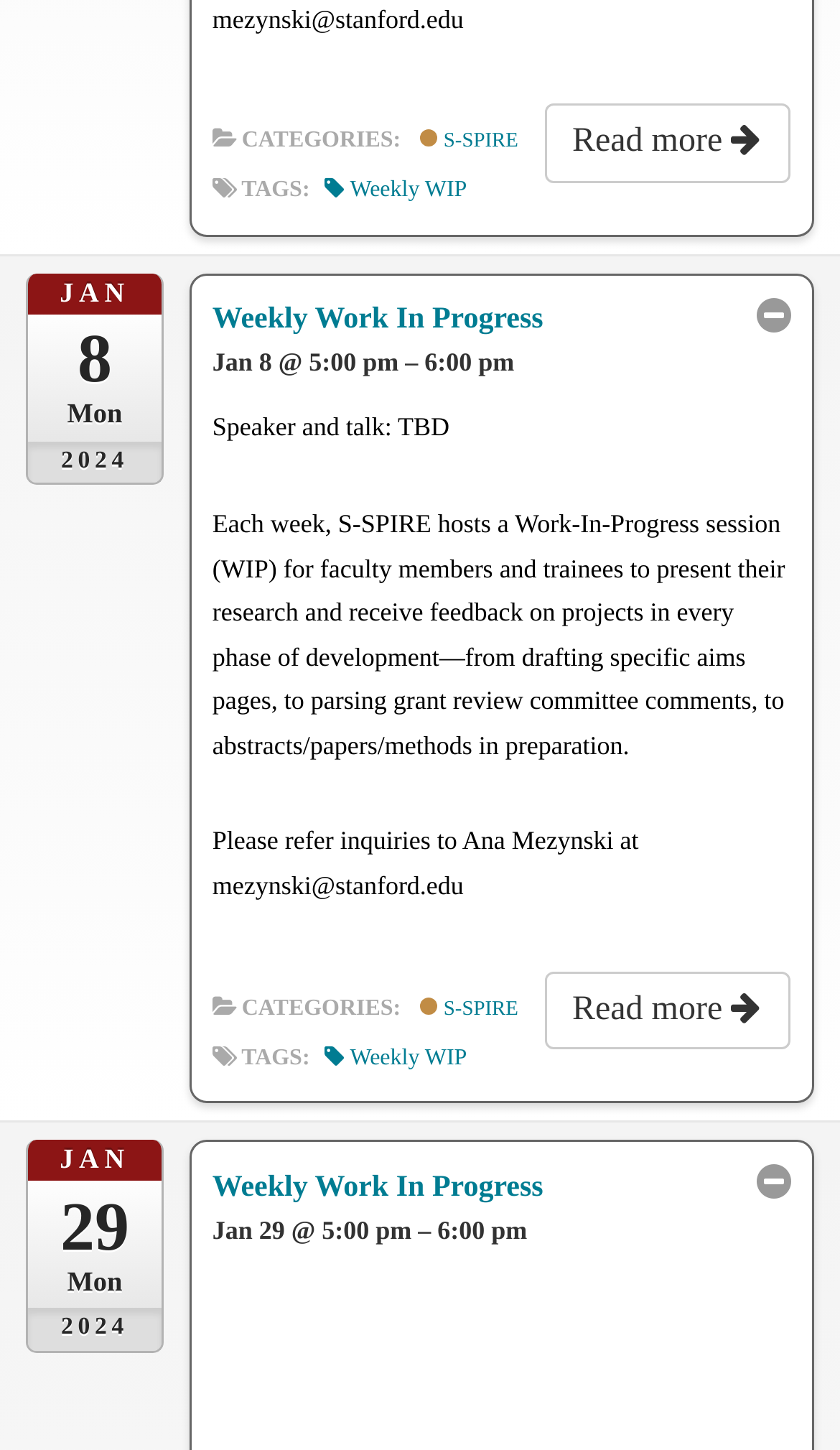Provide a thorough and detailed response to the question by examining the image: 
What is the time of the event on January 29?

I found the answer by looking at the text 'Jan 29 @ 5:00 pm – 6:00 pm' which is associated with the event on January 29.